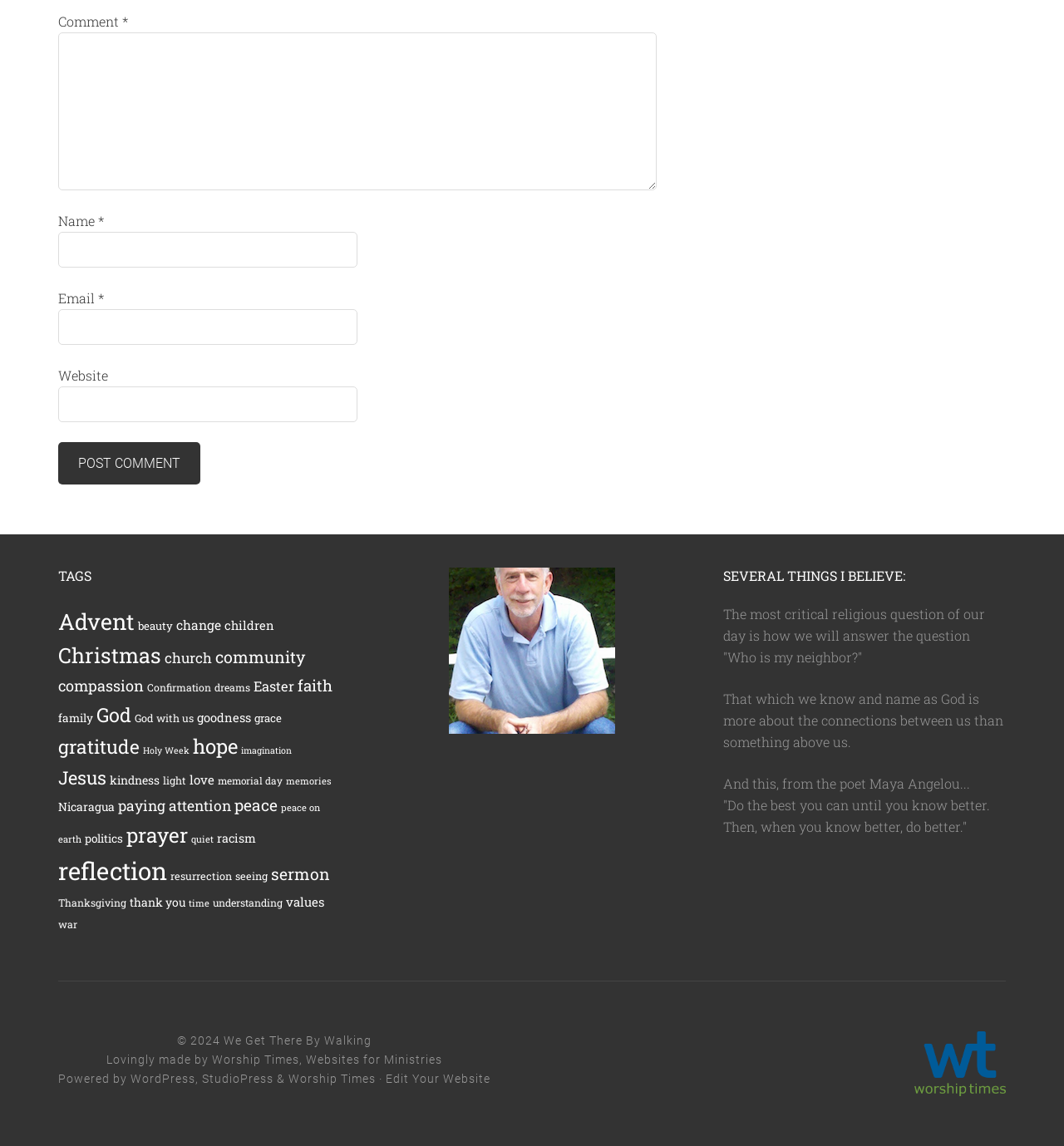Please determine the bounding box coordinates of the area that needs to be clicked to complete this task: 'View the website of the author, Paul Alcorn'. The coordinates must be four float numbers between 0 and 1, formatted as [left, top, right, bottom].

[0.422, 0.495, 0.578, 0.64]